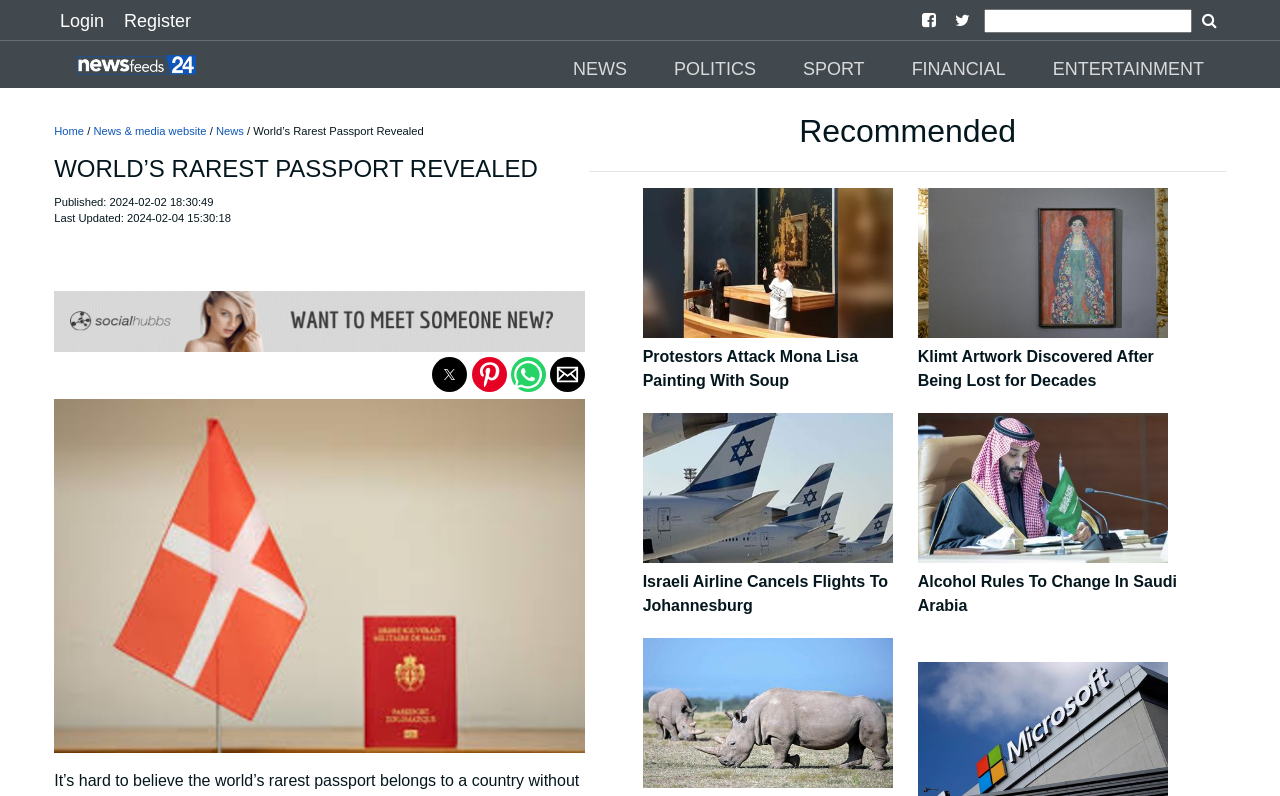Using the details in the image, give a detailed response to the question below:
How many images are there in the article 'World’s Rarest Passport Revealed'?

I looked at the article 'World’s Rarest Passport Revealed' and saw that there is only 1 image associated with it.